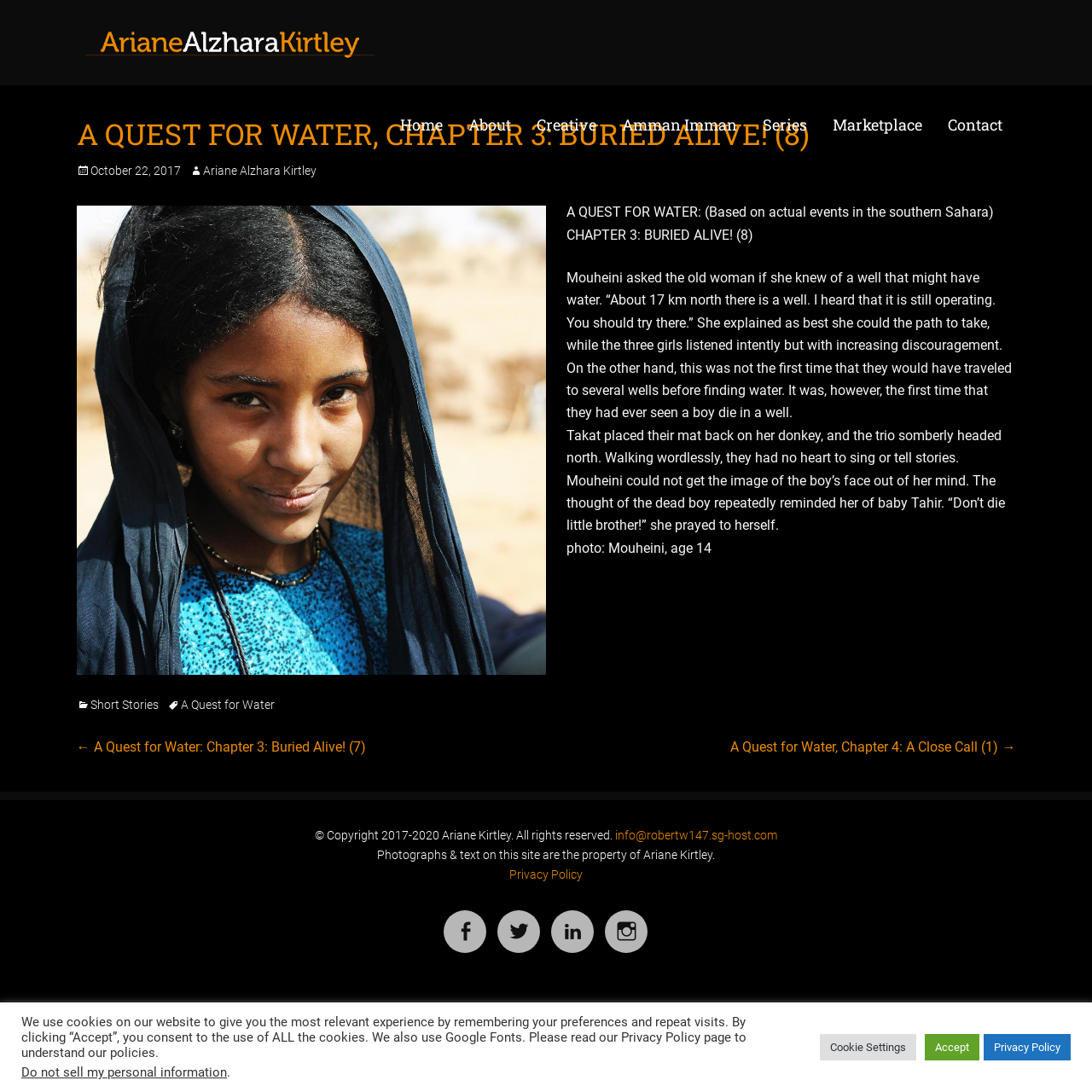Identify the bounding box coordinates of the clickable region required to complete the instruction: "Read the 'A QUEST FOR WATER, CHAPTER 3: BURIED ALIVE! (8)' article". The coordinates should be given as four float numbers within the range of 0 and 1, i.e., [left, top, right, bottom].

[0.07, 0.105, 0.93, 0.655]